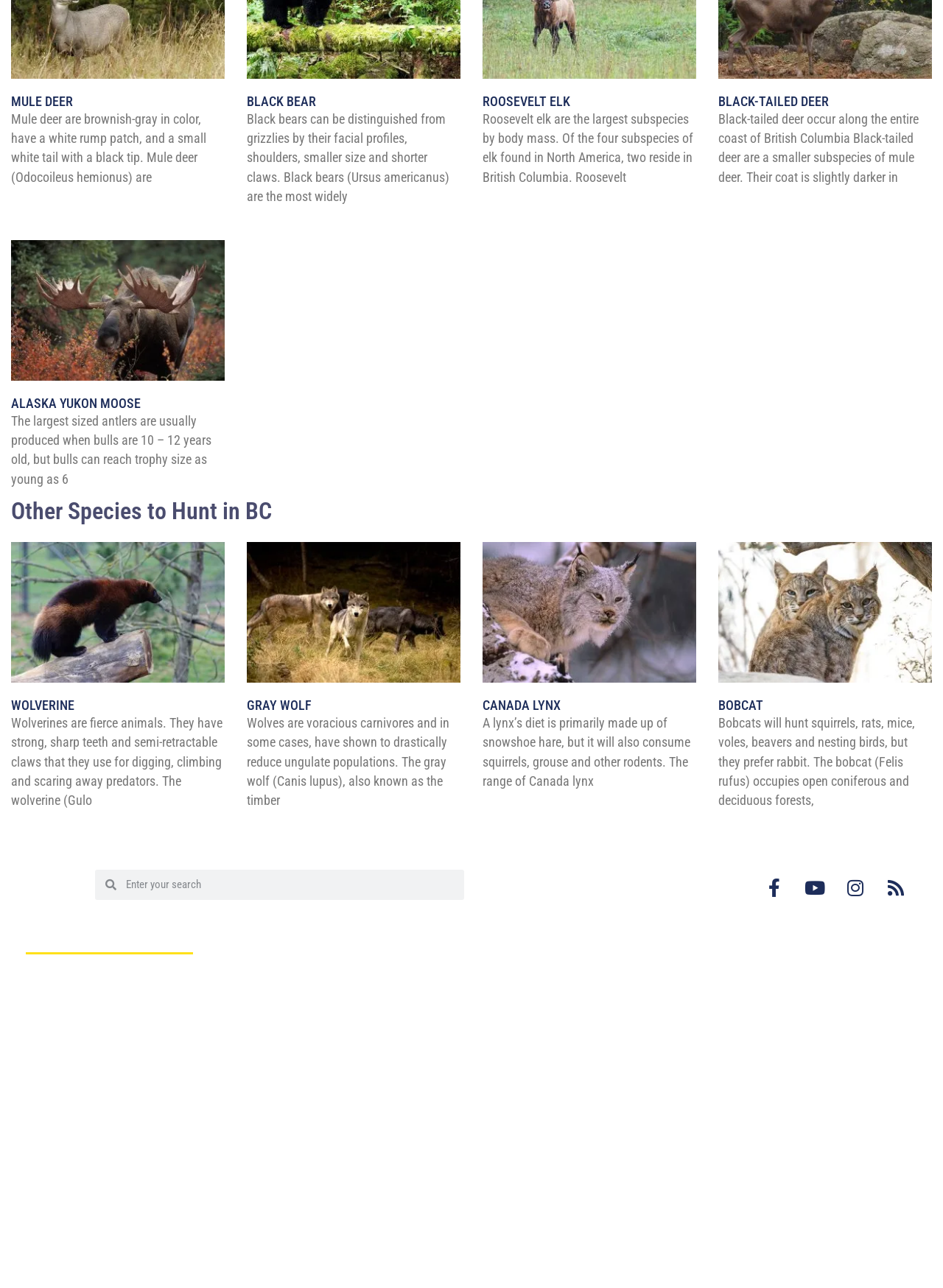Provide the bounding box coordinates for the UI element that is described by this text: "parent_node: ALASKA YUKON MOOSE". The coordinates should be in the form of four float numbers between 0 and 1: [left, top, right, bottom].

[0.012, 0.186, 0.238, 0.296]